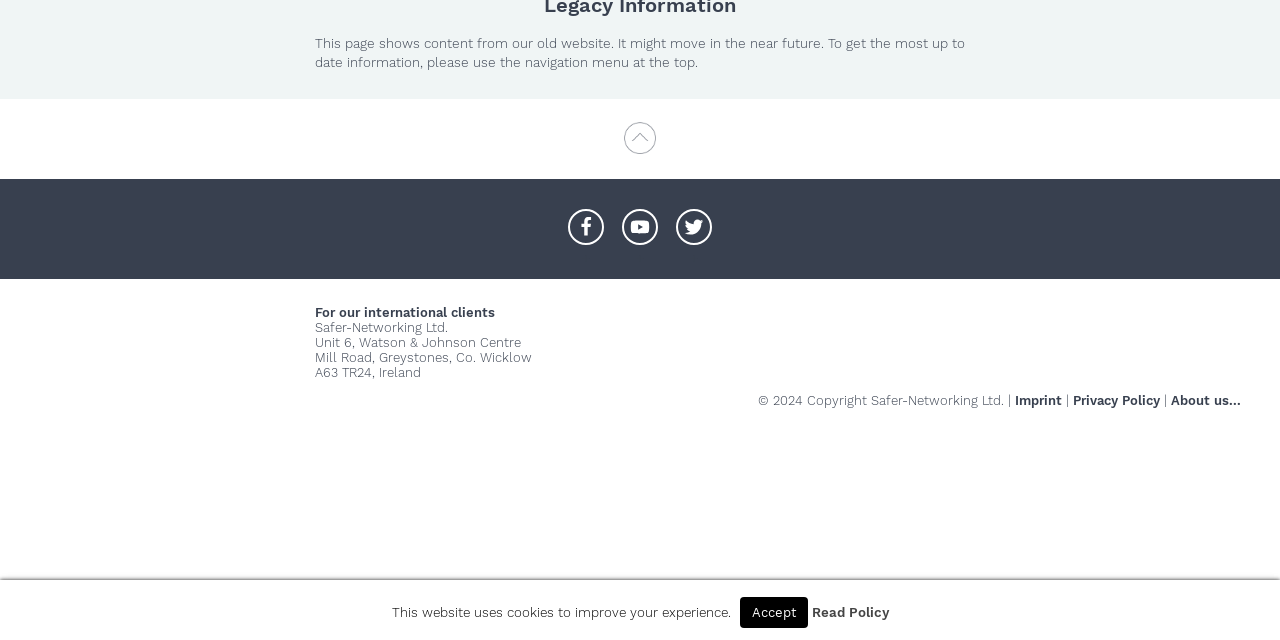Find the bounding box coordinates corresponding to the UI element with the description: "Milwaukee". The coordinates should be formatted as [left, top, right, bottom], with values as floats between 0 and 1.

None